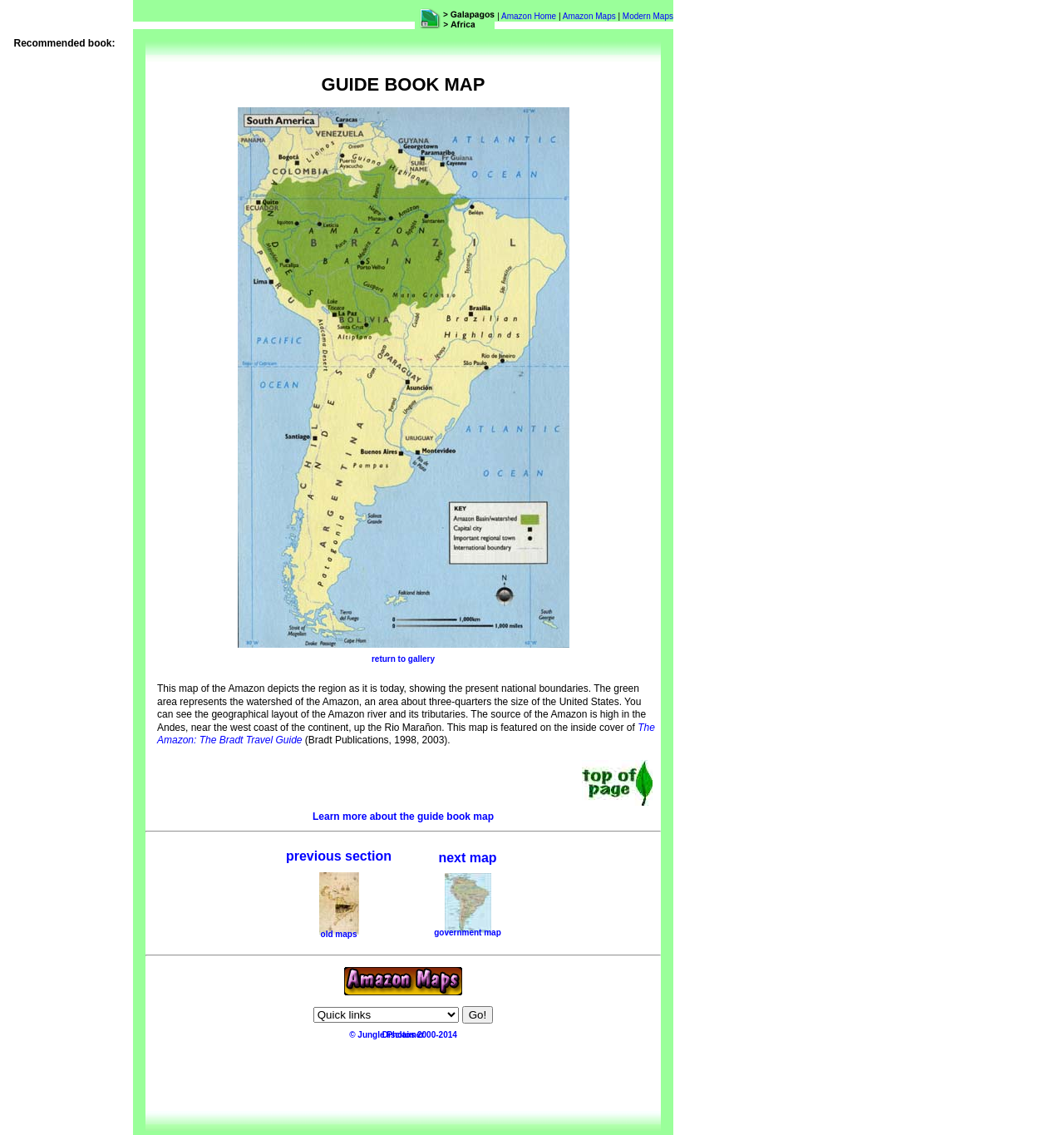Please find and generate the text of the main heading on the webpage.

GUIDE BOOK MAP